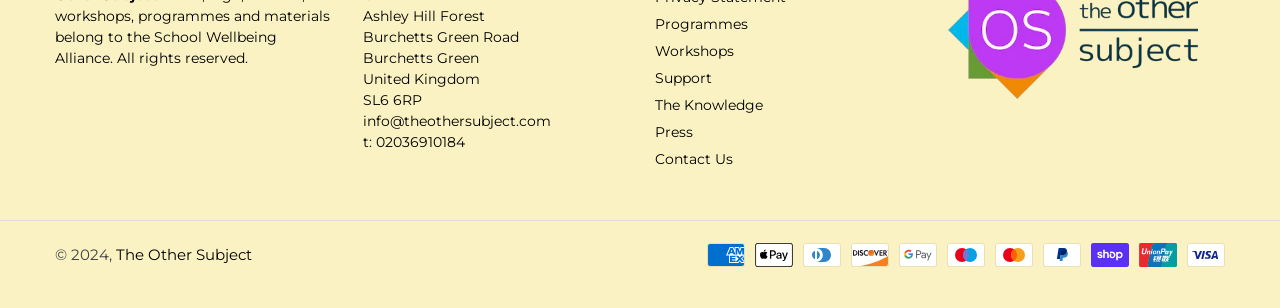What is the email address of The Other Subject?
Please answer the question with as much detail as possible using the screenshot.

I found the email address by looking at the link element that contains the email address, which is 'info@theothersubject.com'. This element is located near the top of the page, below the address.